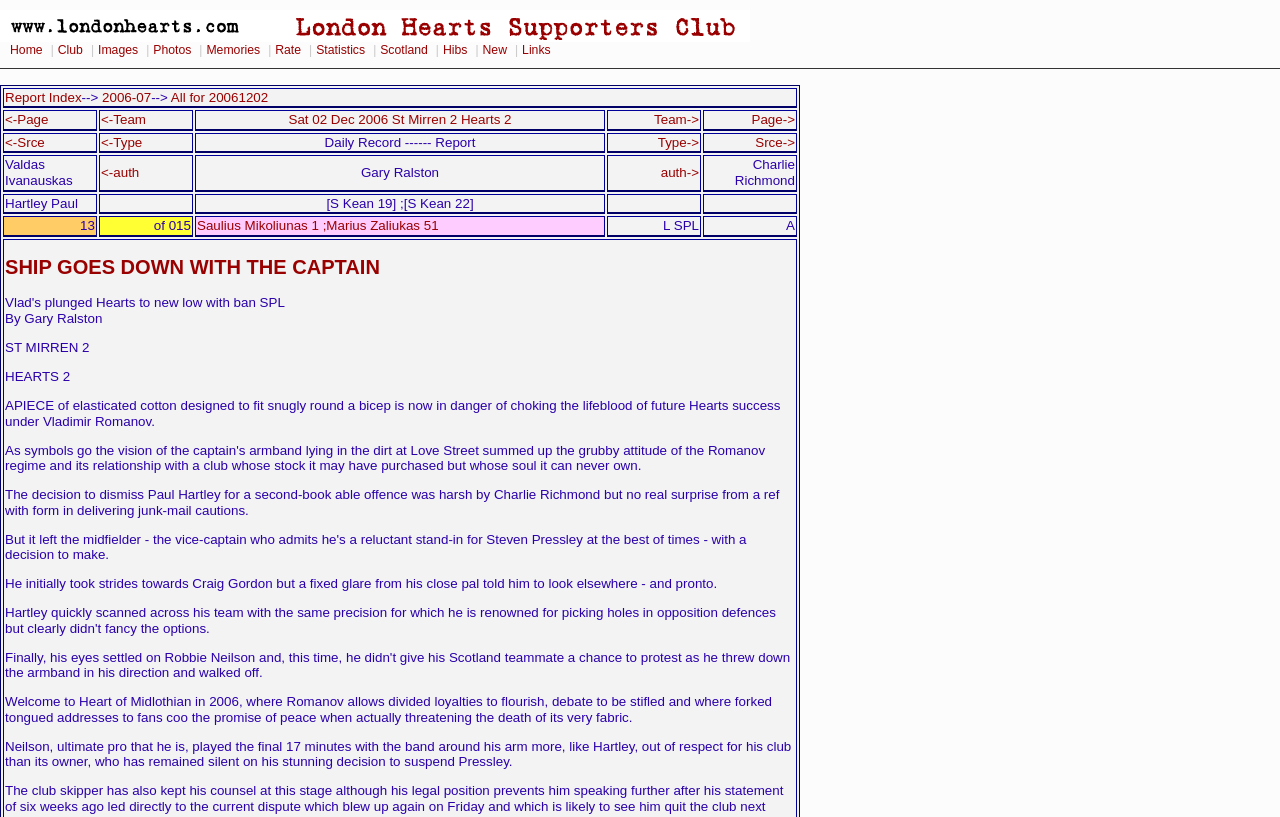Determine the bounding box coordinates of the clickable element to complete this instruction: "View Report Index". Provide the coordinates in the format of four float numbers between 0 and 1, [left, top, right, bottom].

[0.004, 0.11, 0.064, 0.128]